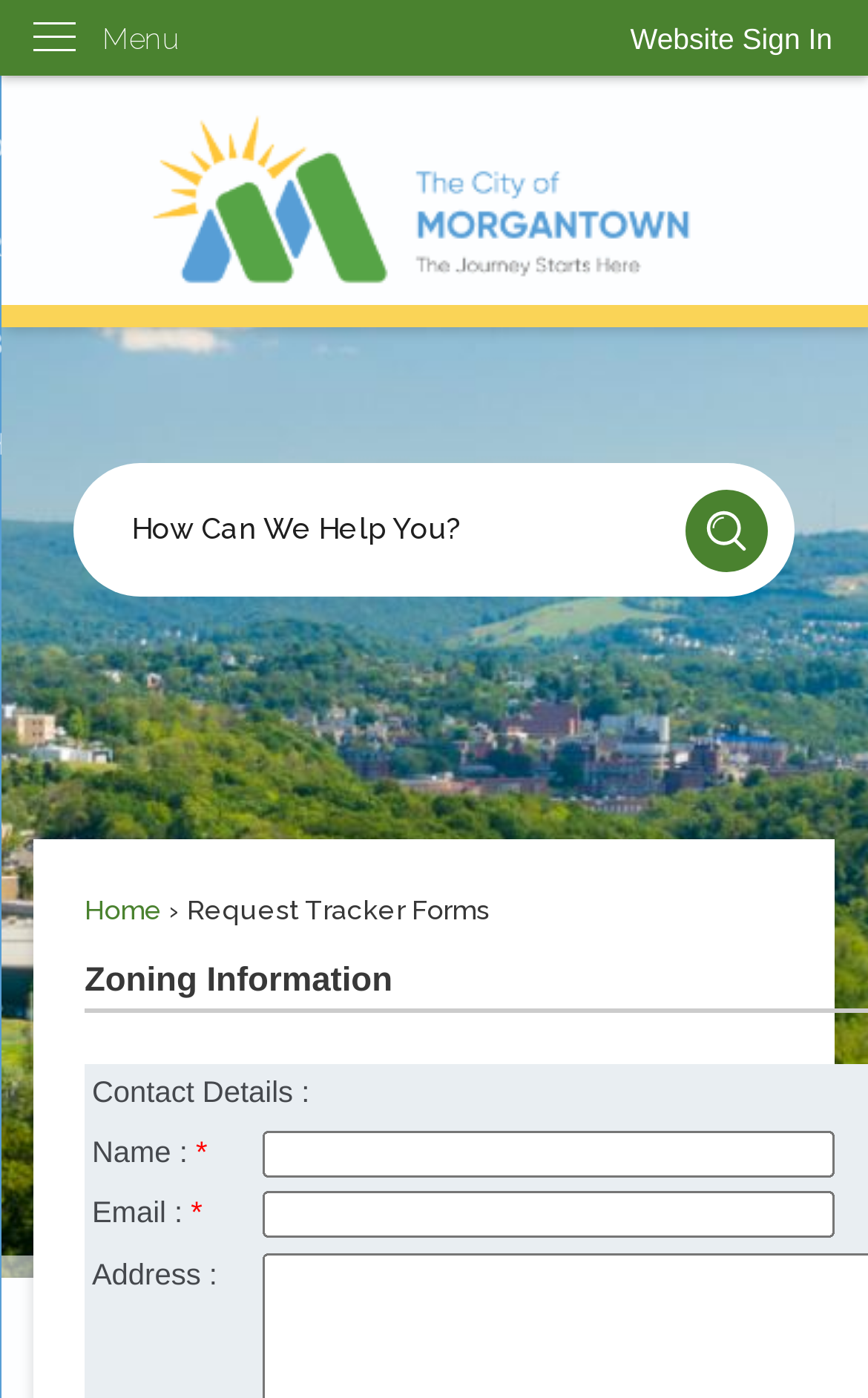Please specify the bounding box coordinates of the element that should be clicked to execute the given instruction: 'Search for something'. Ensure the coordinates are four float numbers between 0 and 1, expressed as [left, top, right, bottom].

[0.085, 0.331, 0.915, 0.426]